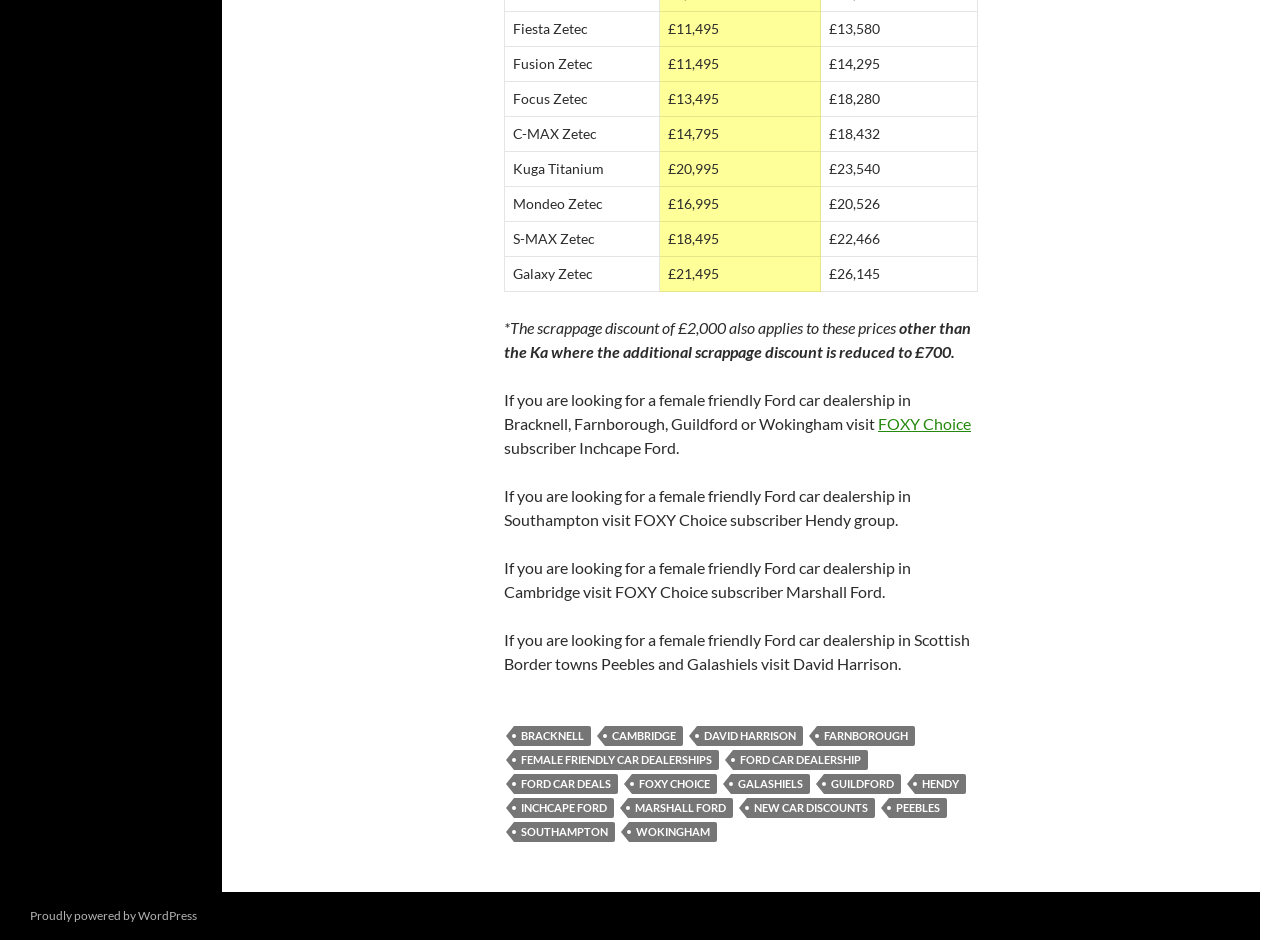Determine the bounding box coordinates for the clickable element required to fulfill the instruction: "Visit Bracknell". Provide the coordinates as four float numbers between 0 and 1, i.e., [left, top, right, bottom].

[0.402, 0.772, 0.462, 0.794]